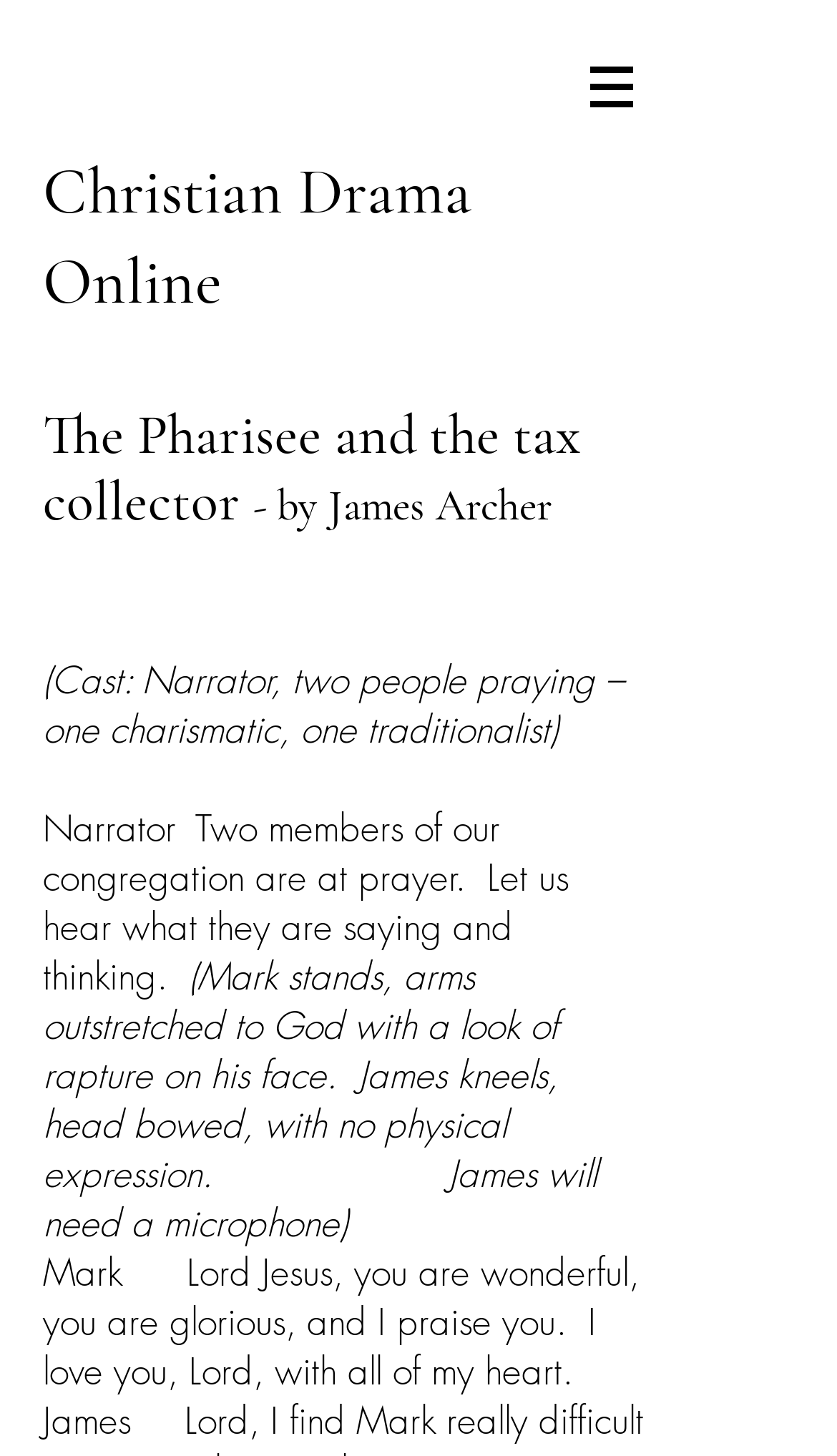What is the role of James in the drama?
Please give a detailed and thorough answer to the question, covering all relevant points.

I found the answer by looking at the StaticText elements on the webpage. I found a mention of 'two members of our congregation are at prayer' and later 'James kneels, head bowed, with no physical expression', which suggests that James is one of the people praying.